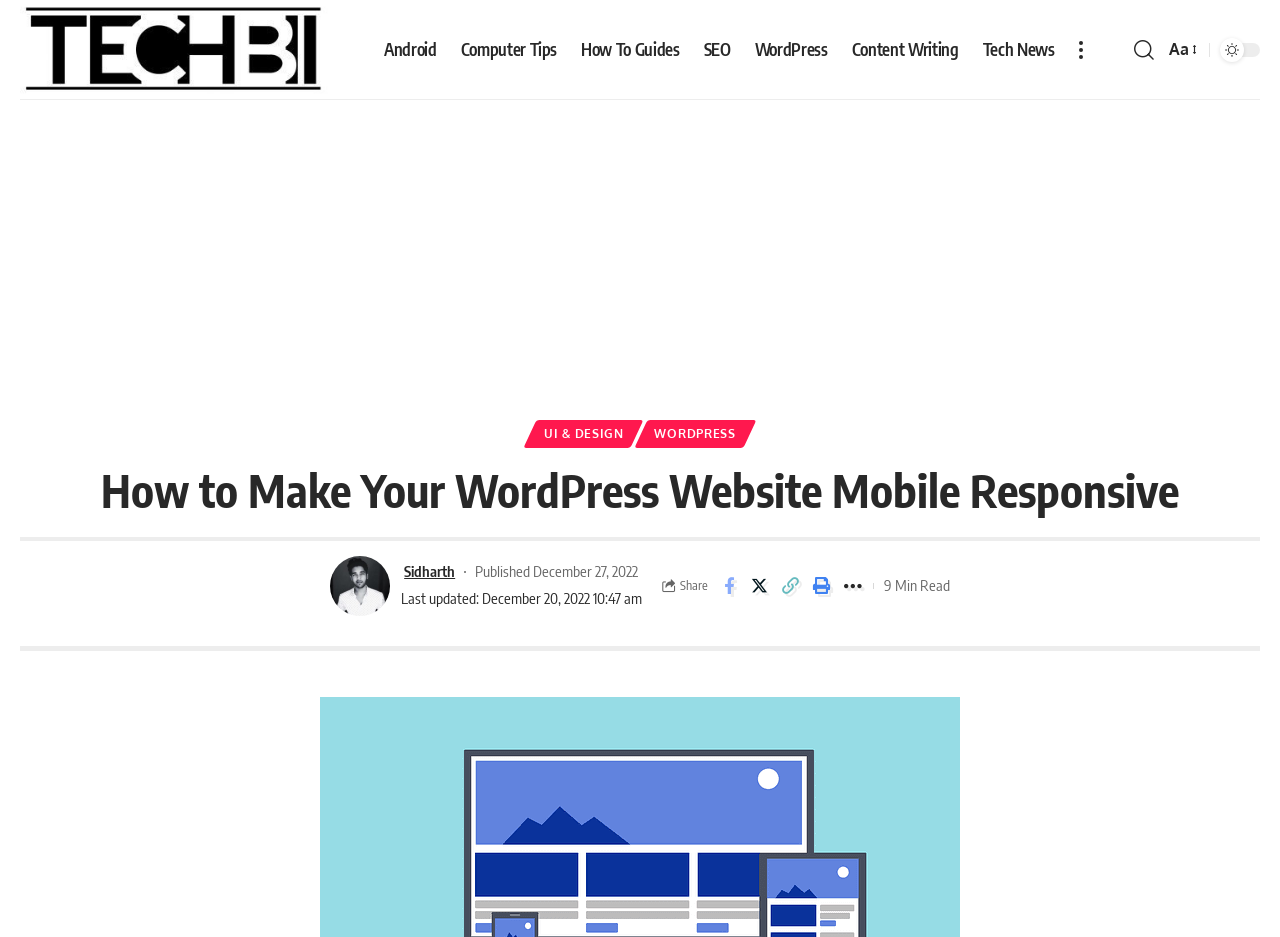Write an exhaustive caption that covers the webpage's main aspects.

The webpage is about making a WordPress website mobile-responsive, with a focus on the importance of mobile-responsiveness in the age of smartphones. At the top left corner, there is a logo "TechBii" with a link to the website. Next to it, there is a main navigation menu with links to various categories such as Android, Computer Tips, How To Guides, SEO, WordPress, Content Writing, and Tech News.

On the top right corner, there are three links: "more", "search", and a font resizer. Below the navigation menu, there is an advertisement iframe. The main content area is divided into two sections. The top section has a header with links to UI & DESIGN and WORDPRESS categories. Below the header, there is a heading that reads "How to Make Your WordPress Website Mobile Responsive".

The author's profile is displayed below the heading, with a link to the author's name "Sidharth" and a small image of the author. The publication date and time are displayed next to the author's profile, with the last updated date and time shown separately. There are also social media sharing links and a print option below the author's profile.

The main content of the article is not explicitly described in the accessibility tree, but it is likely to be a guide on how to make a WordPress website mobile-responsive, given the title and the context.